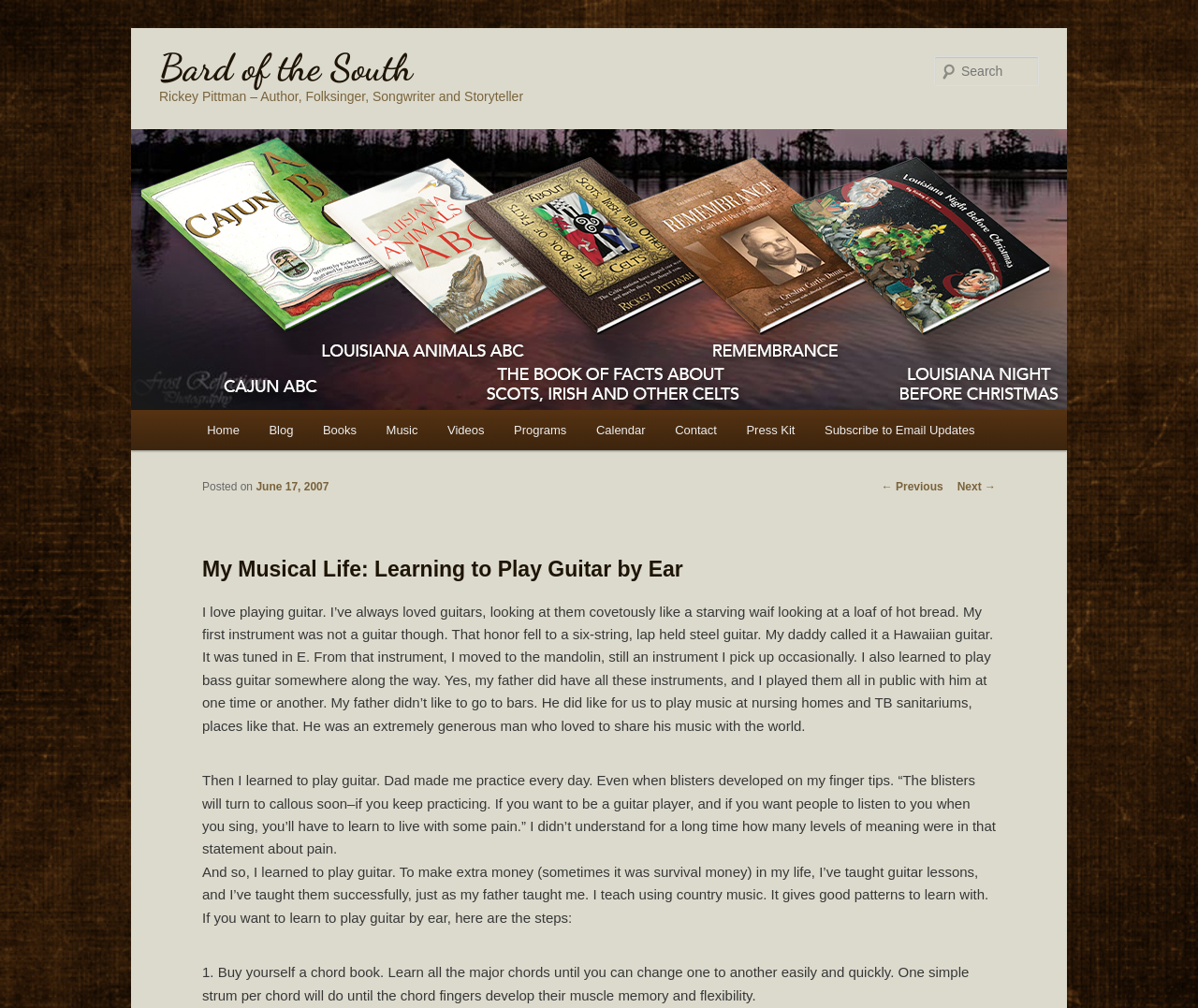Please identify the bounding box coordinates of the region to click in order to complete the task: "View the blog". The coordinates must be four float numbers between 0 and 1, specified as [left, top, right, bottom].

[0.212, 0.406, 0.257, 0.446]